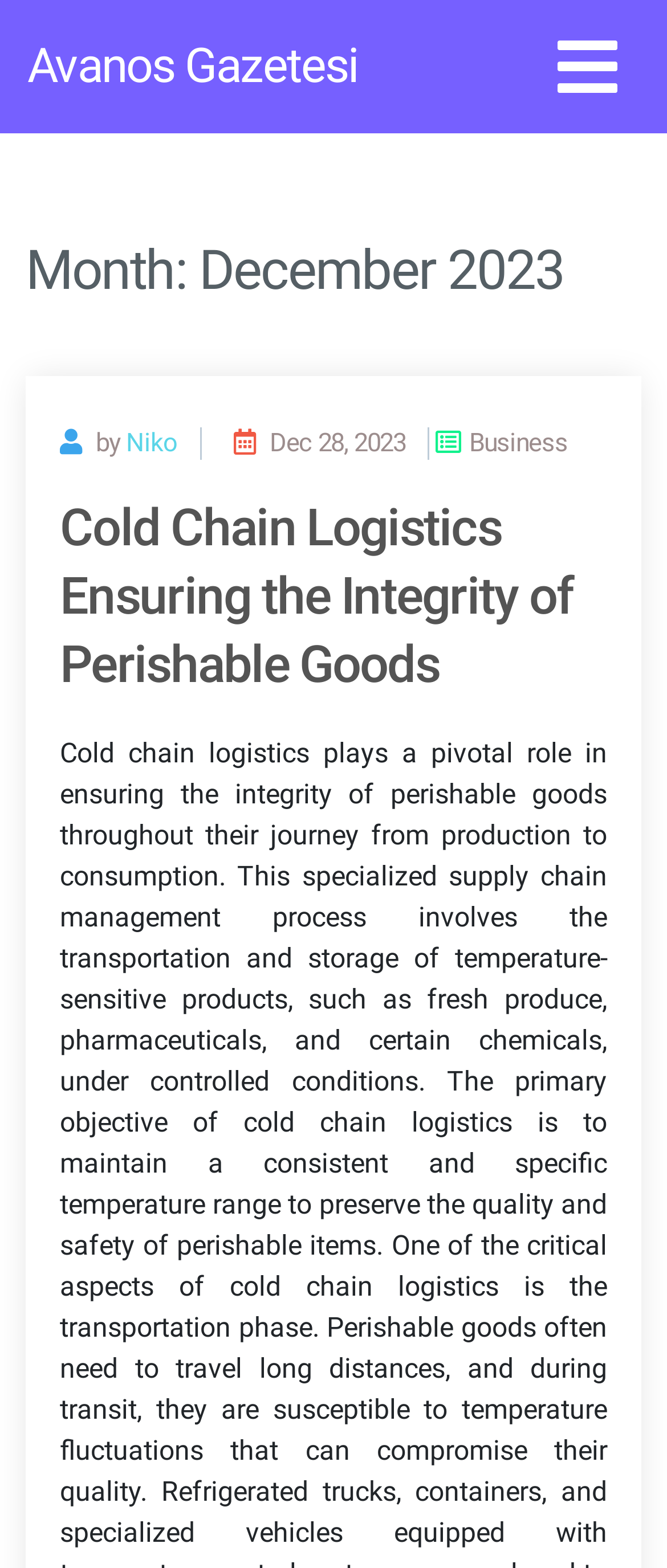Who is the author of the latest article?
Look at the image and construct a detailed response to the question.

I found the author's name by looking at the heading that contains the date 'Dec 28, 2023' and an icon, which also includes the text 'by Niko'.